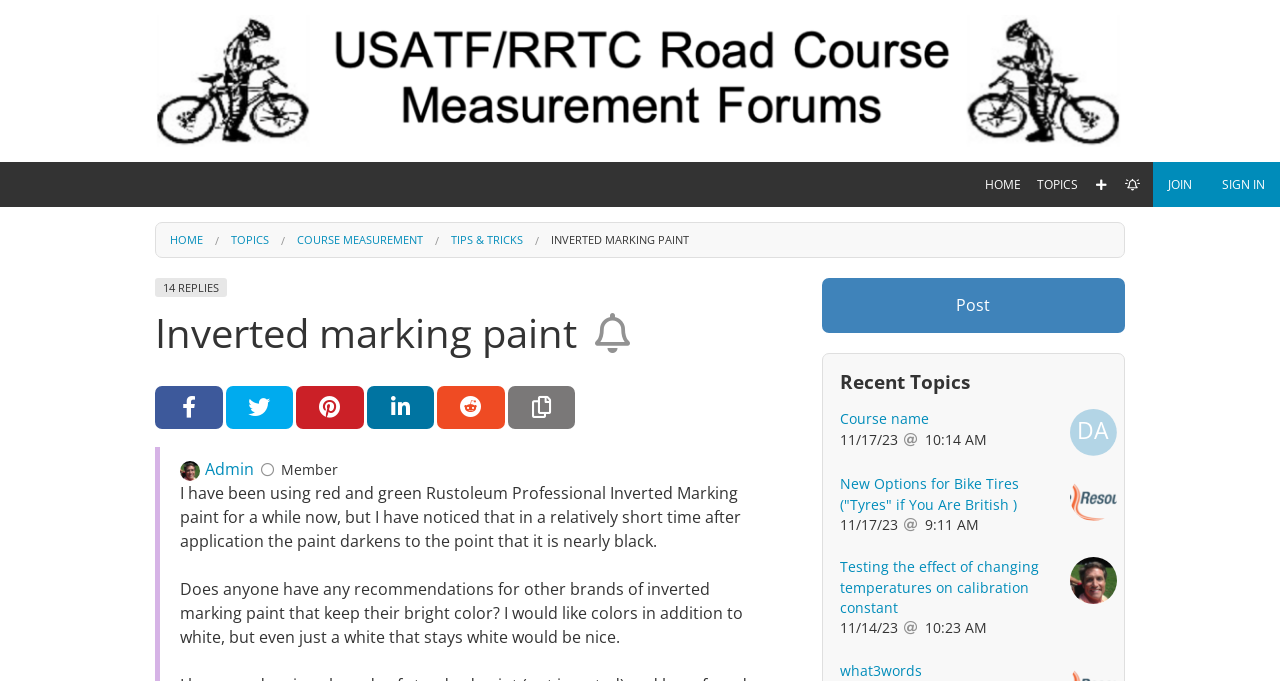Answer the question briefly using a single word or phrase: 
What social media platforms can you share this topic on?

Facebook, Twitter, Pinterest, LinkedIn, Reddit